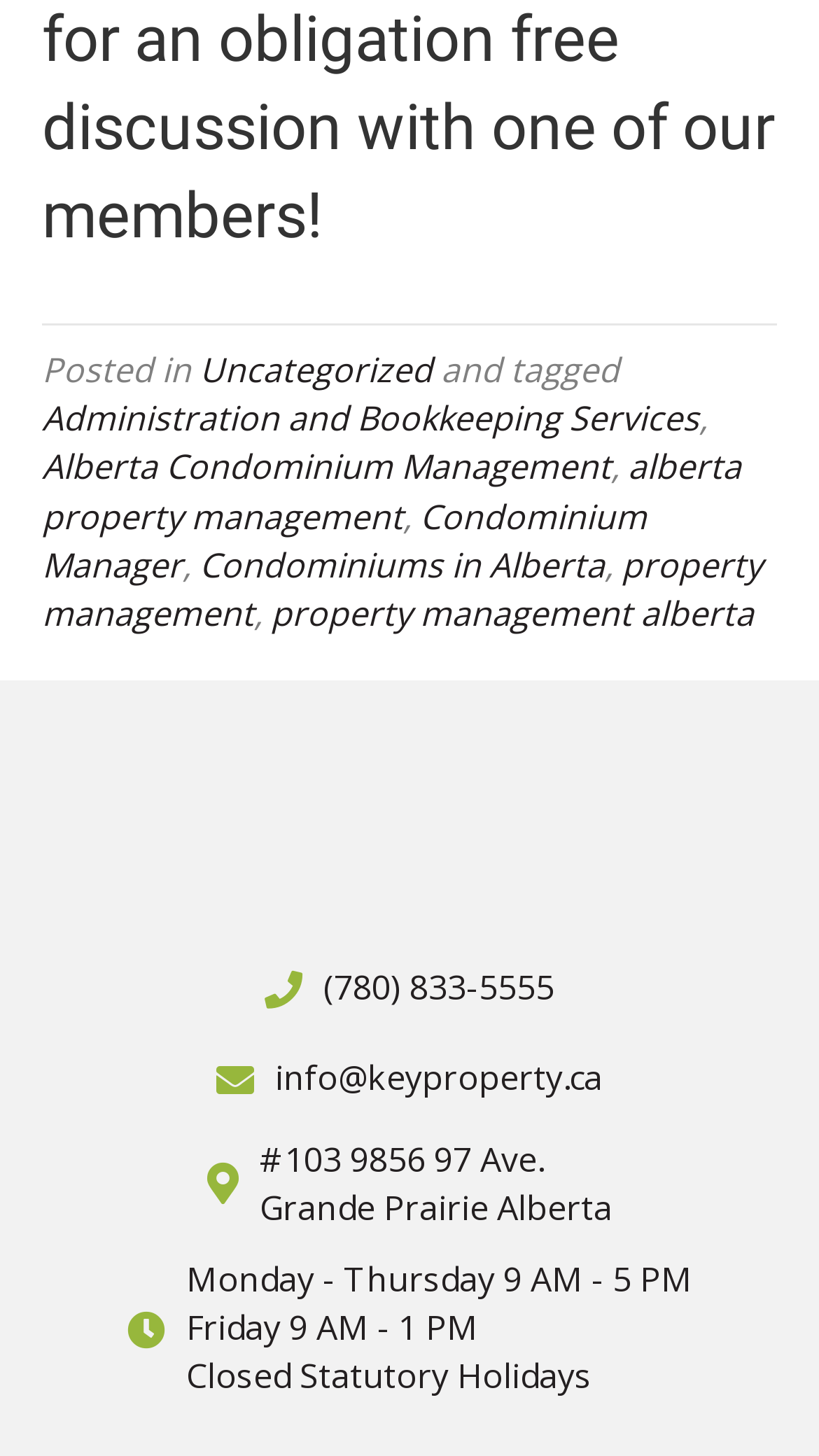What type of services does the company provide?
Respond to the question with a single word or phrase according to the image.

Property Management